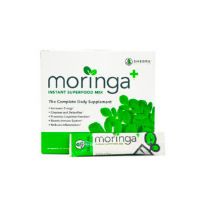Please answer the following question using a single word or phrase: 
What is the purpose of the product?

Boost energy and support overall health